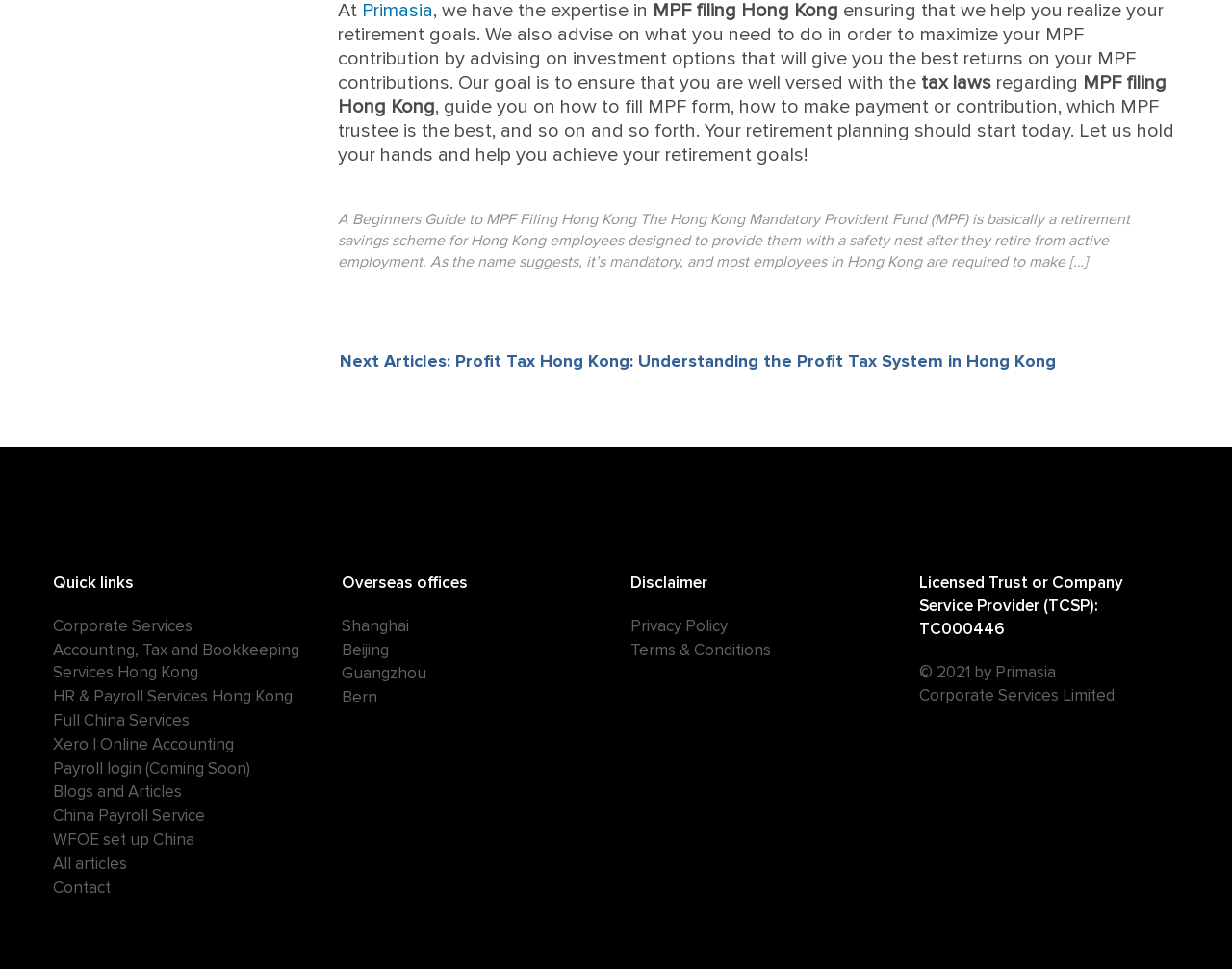Locate the bounding box coordinates of the area where you should click to accomplish the instruction: "Visit 'Shanghai' office".

[0.277, 0.635, 0.332, 0.656]